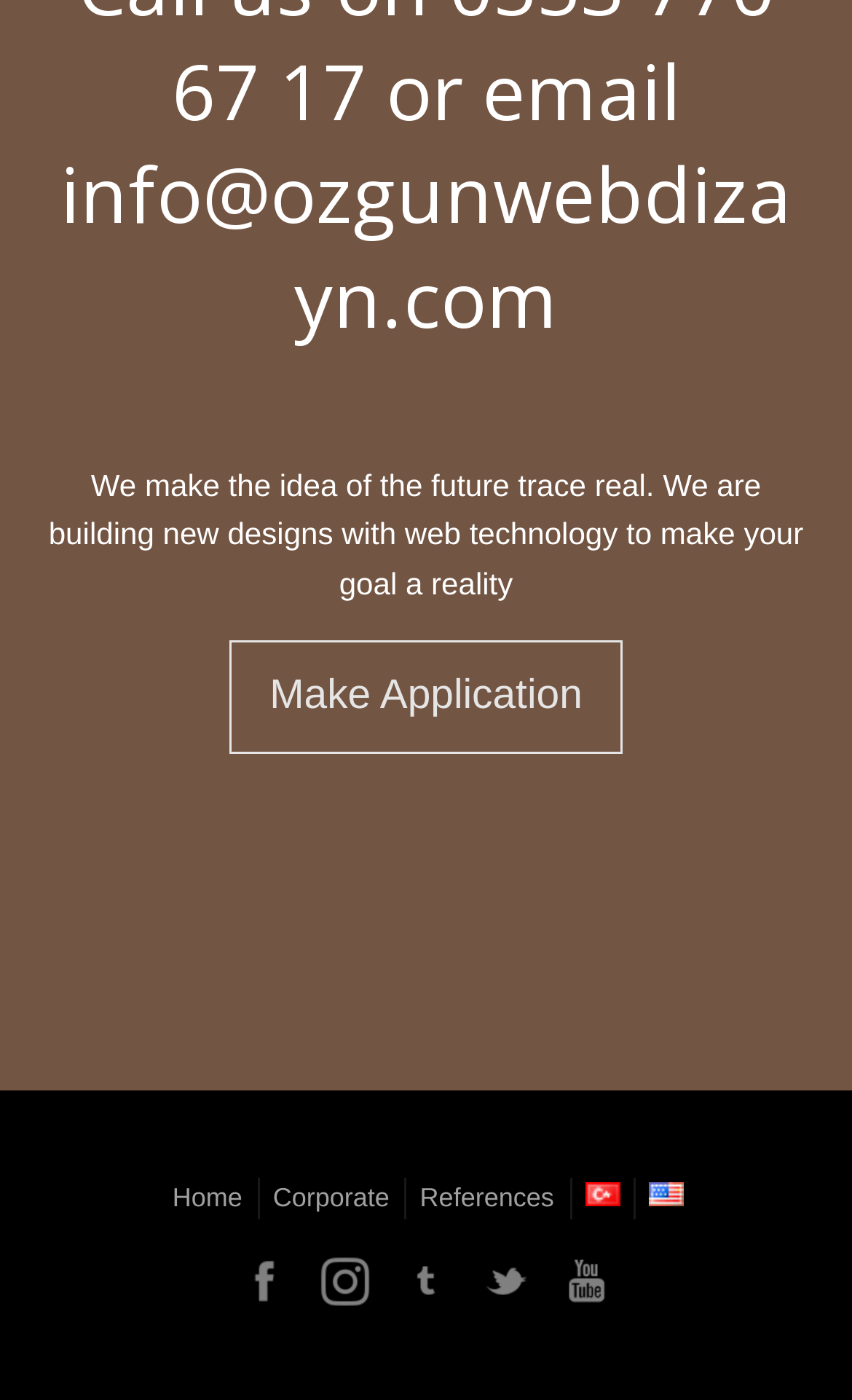Please identify the bounding box coordinates of the element that needs to be clicked to perform the following instruction: "View corporate information".

[0.302, 0.841, 0.466, 0.871]